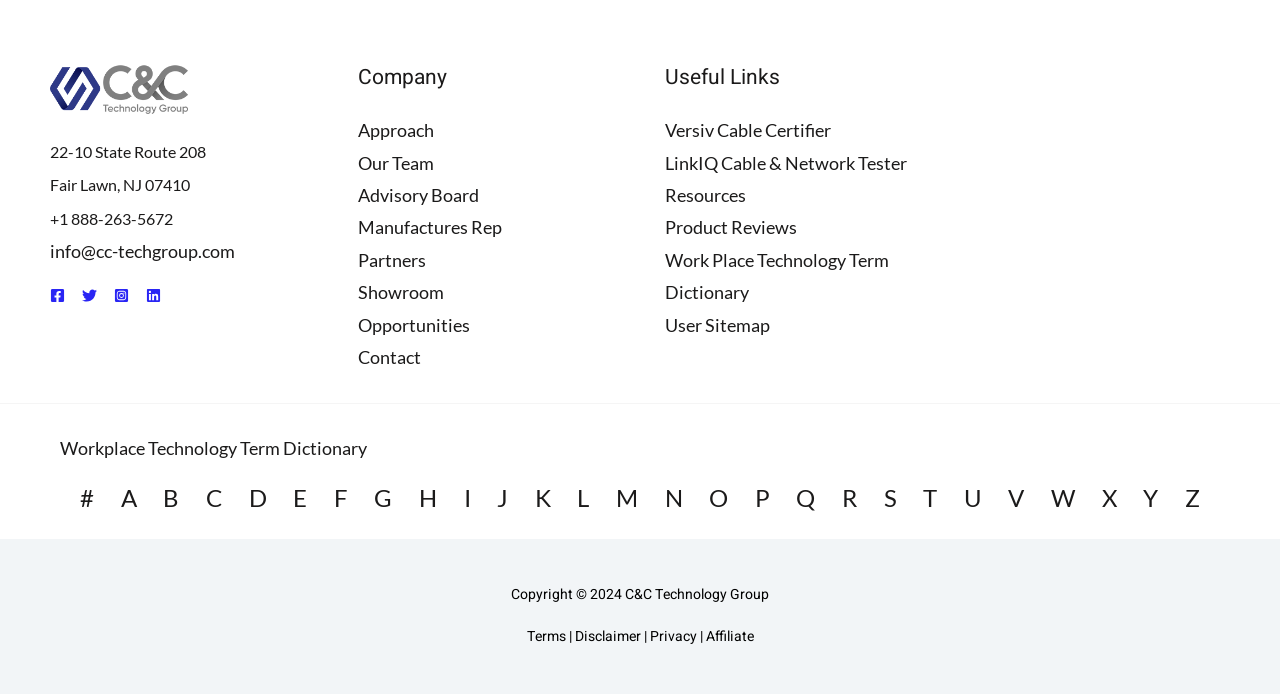Find the bounding box coordinates of the clickable element required to execute the following instruction: "Search for Workplace Technology Term Dictionary". Provide the coordinates as four float numbers between 0 and 1, i.e., [left, top, right, bottom].

[0.047, 0.63, 0.287, 0.662]